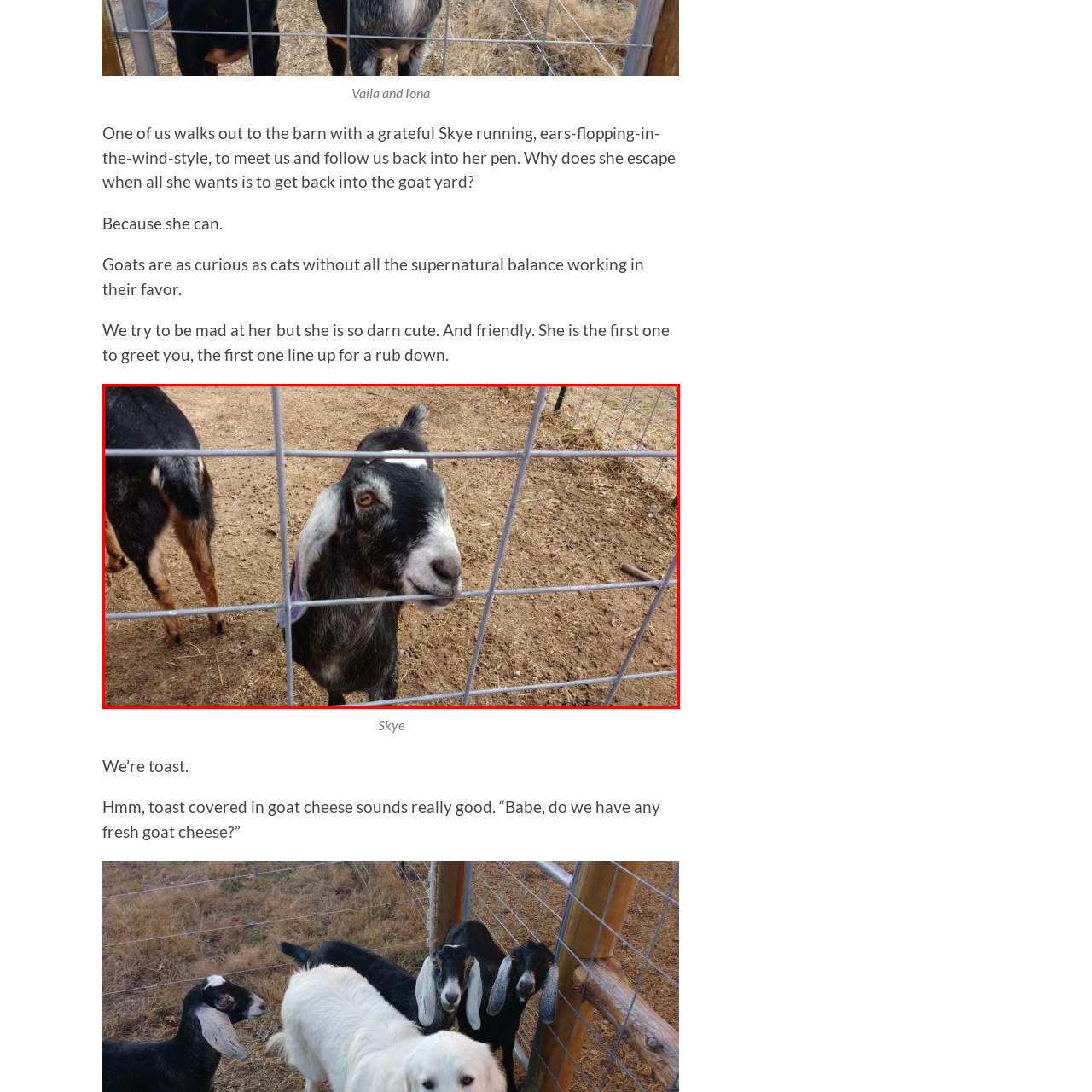Please look at the highlighted area within the red border and provide the answer to this question using just one word or phrase: 
What is the setting of the image?

Rustic barnyard